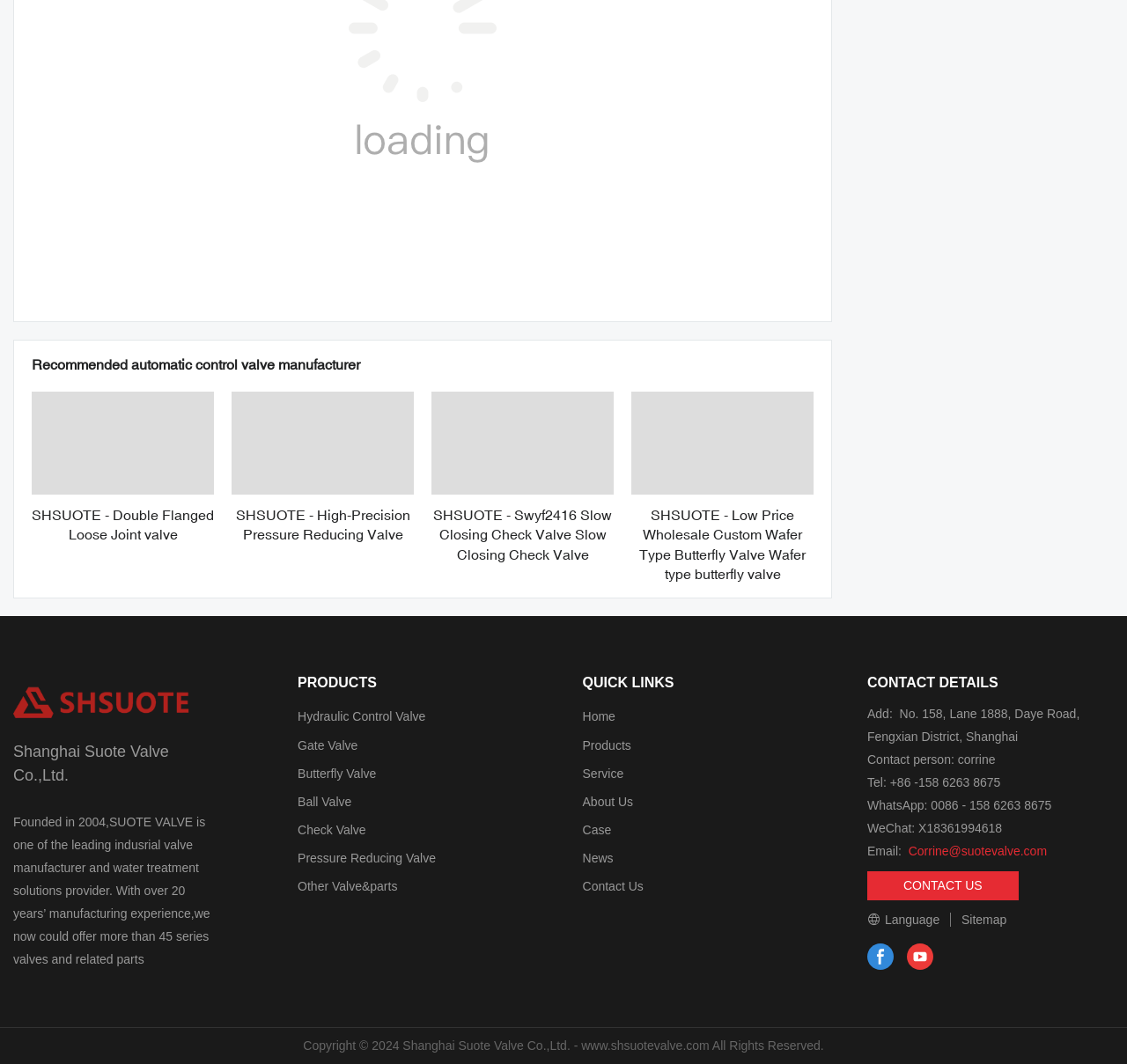Answer the following in one word or a short phrase: 
What types of valves are offered by the company?

Hydraulic Control Valve, Gate Valve, etc.